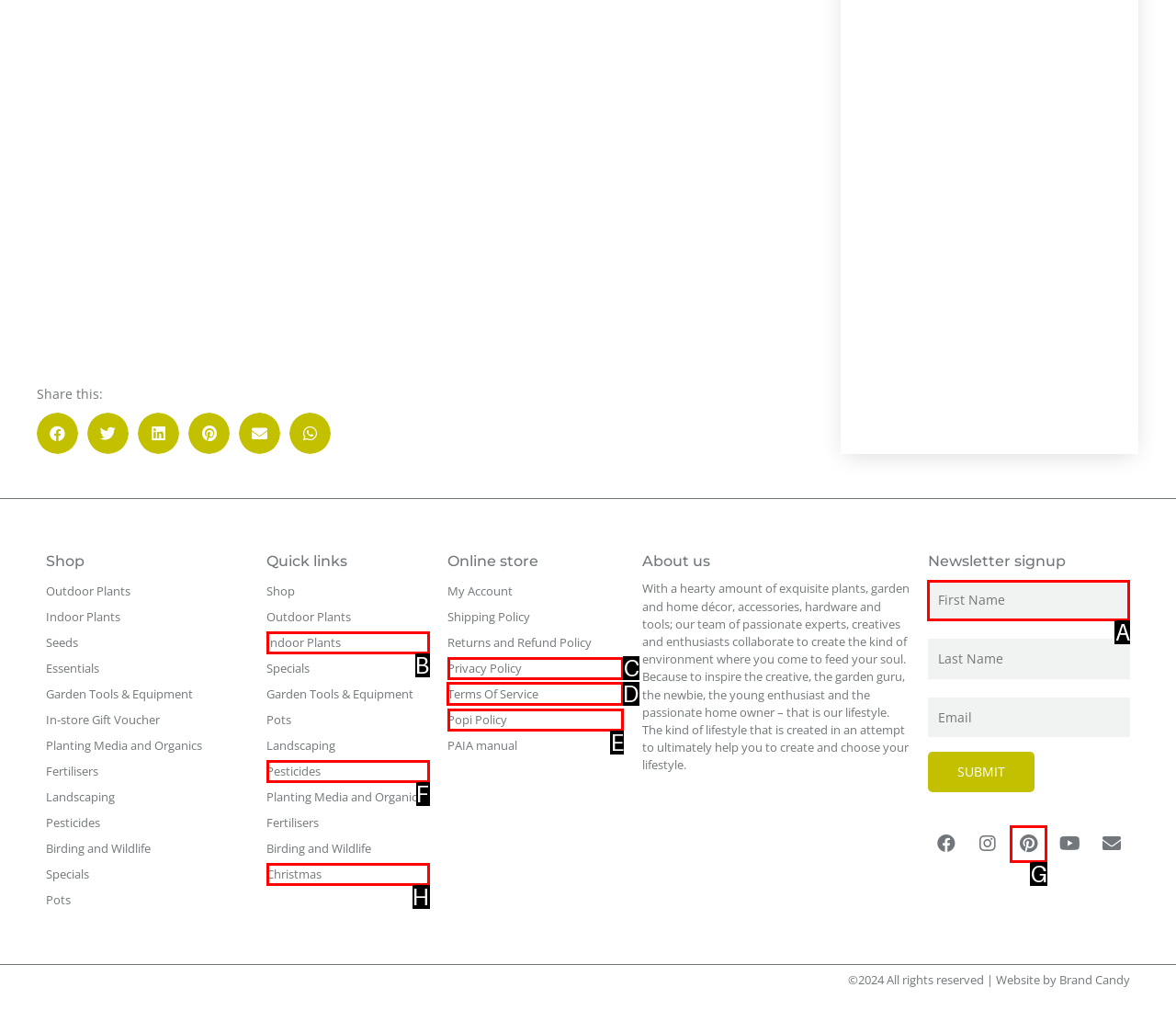Select the HTML element to finish the task: View the Online store's Terms Of Service Reply with the letter of the correct option.

D